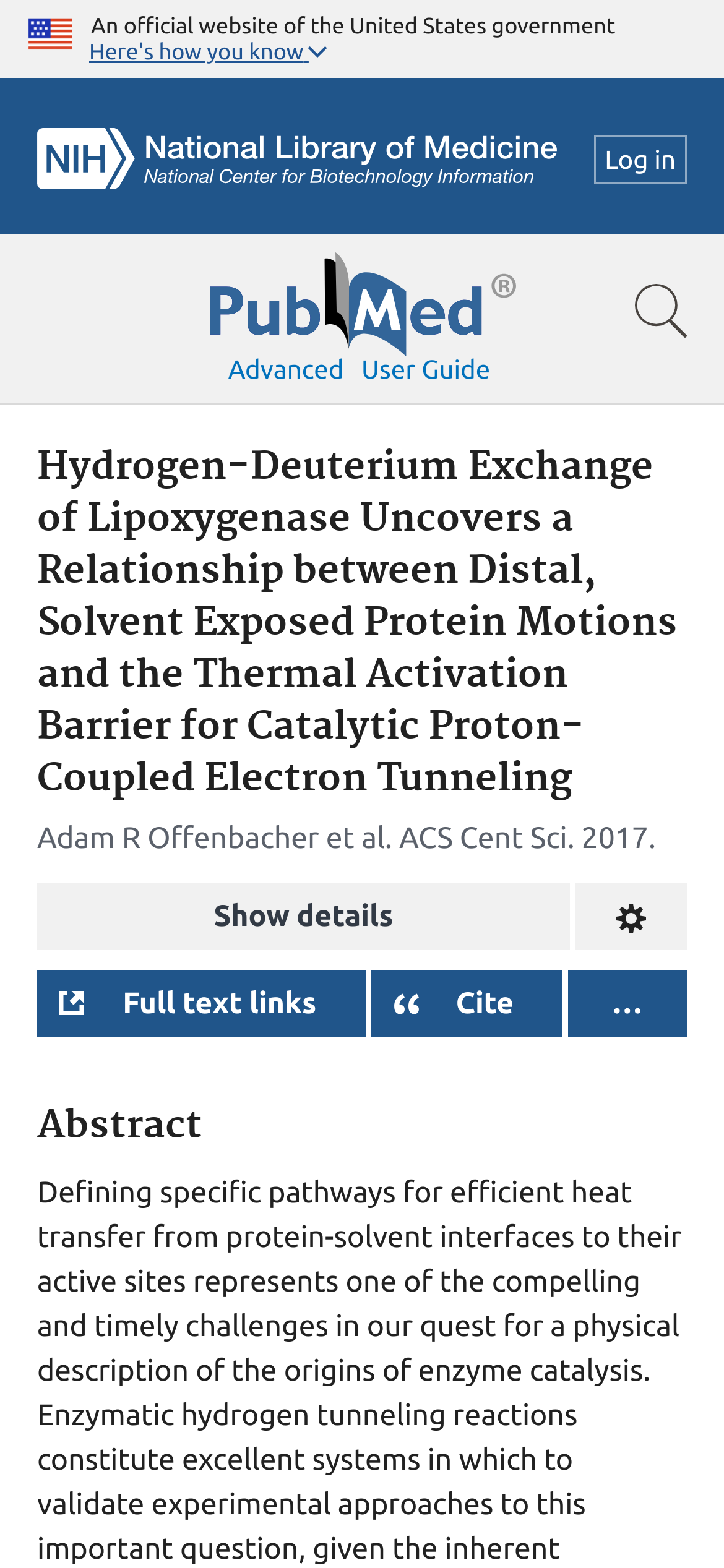Please find and report the bounding box coordinates of the element to click in order to perform the following action: "Click the U.S. flag image". The coordinates should be expressed as four float numbers between 0 and 1, in the format [left, top, right, bottom].

[0.038, 0.007, 0.1, 0.035]